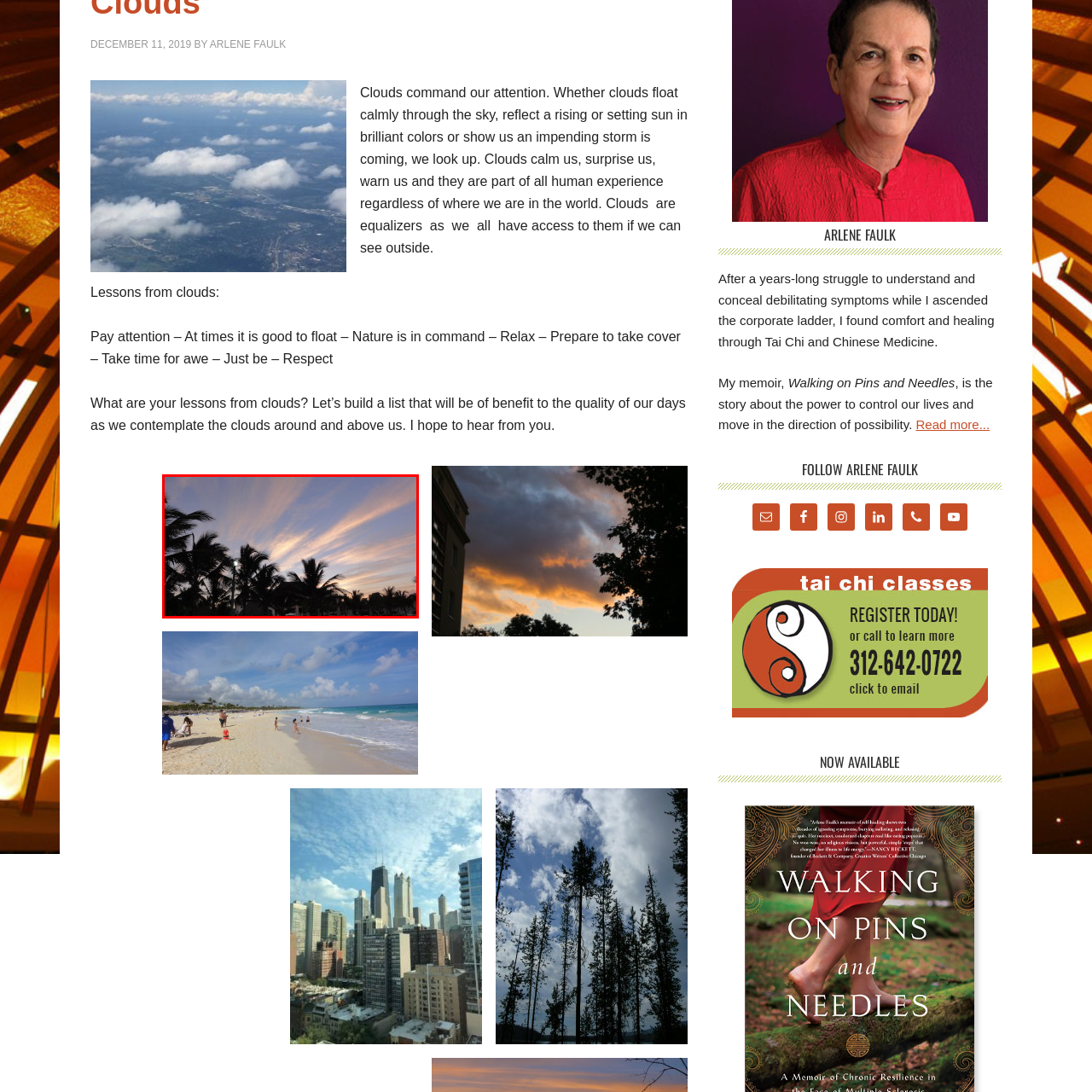Examine the image within the red boundary and respond with a single word or phrase to the question:
What type of trees are in the foreground?

Palm trees